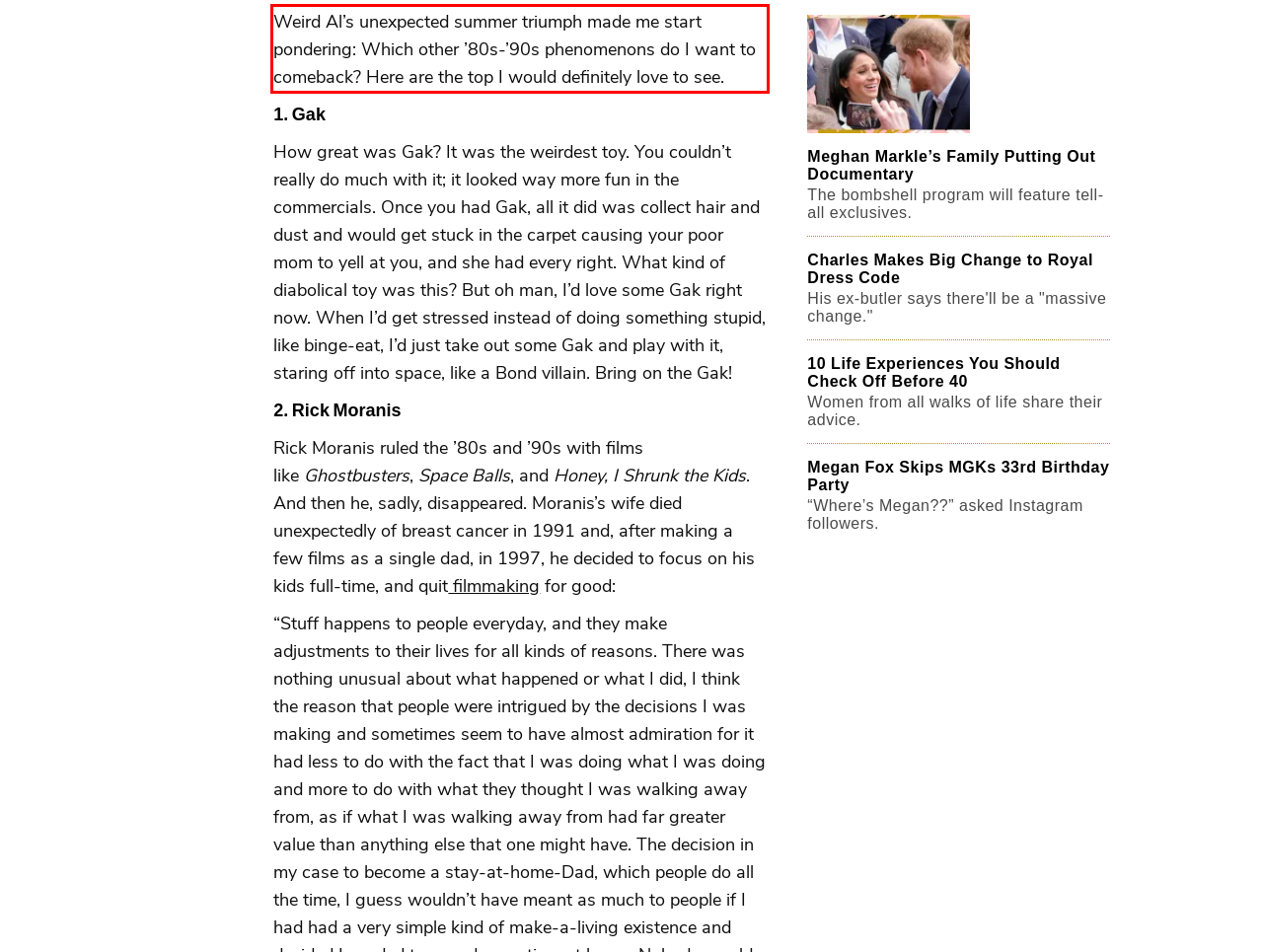Perform OCR on the text inside the red-bordered box in the provided screenshot and output the content.

Weird Al’s unexpected summer triumph made me start pondering: Which other ’80s-’90s phenomenons do I want to comeback? Here are the top I would definitely love to see.